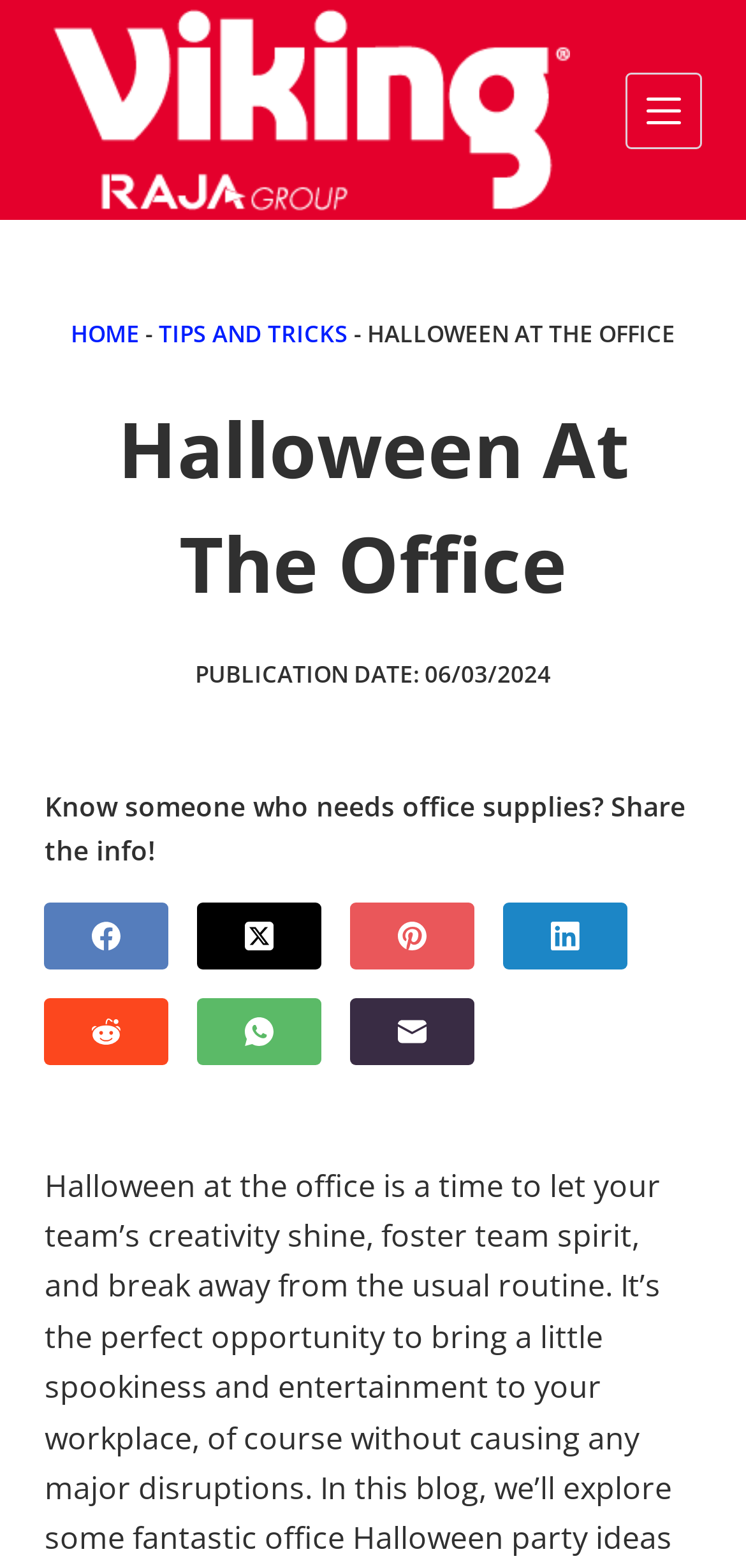What is the navigation menu?
Answer with a single word or phrase by referring to the visual content.

HOME, TIPS AND TRICKS